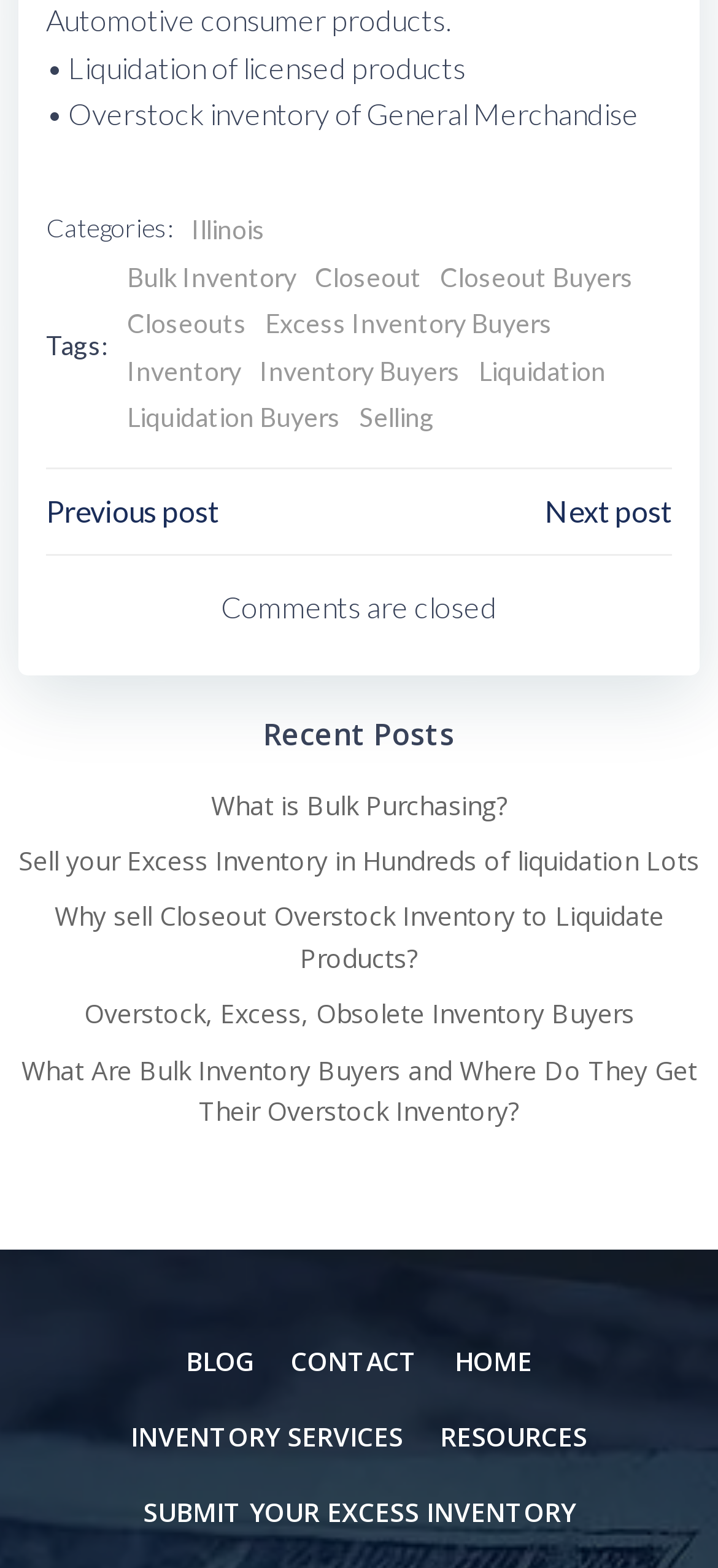What is the main topic of the recent posts?
Provide a detailed and well-explained answer to the question.

The recent posts mentioned on the webpage are related to inventory and liquidation, such as 'What is Bulk Purchasing?', 'Sell your Excess Inventory in Hundreds of liquidation Lots', and 'Why sell Closeout Overstock Inventory to Liquidate Products?'.